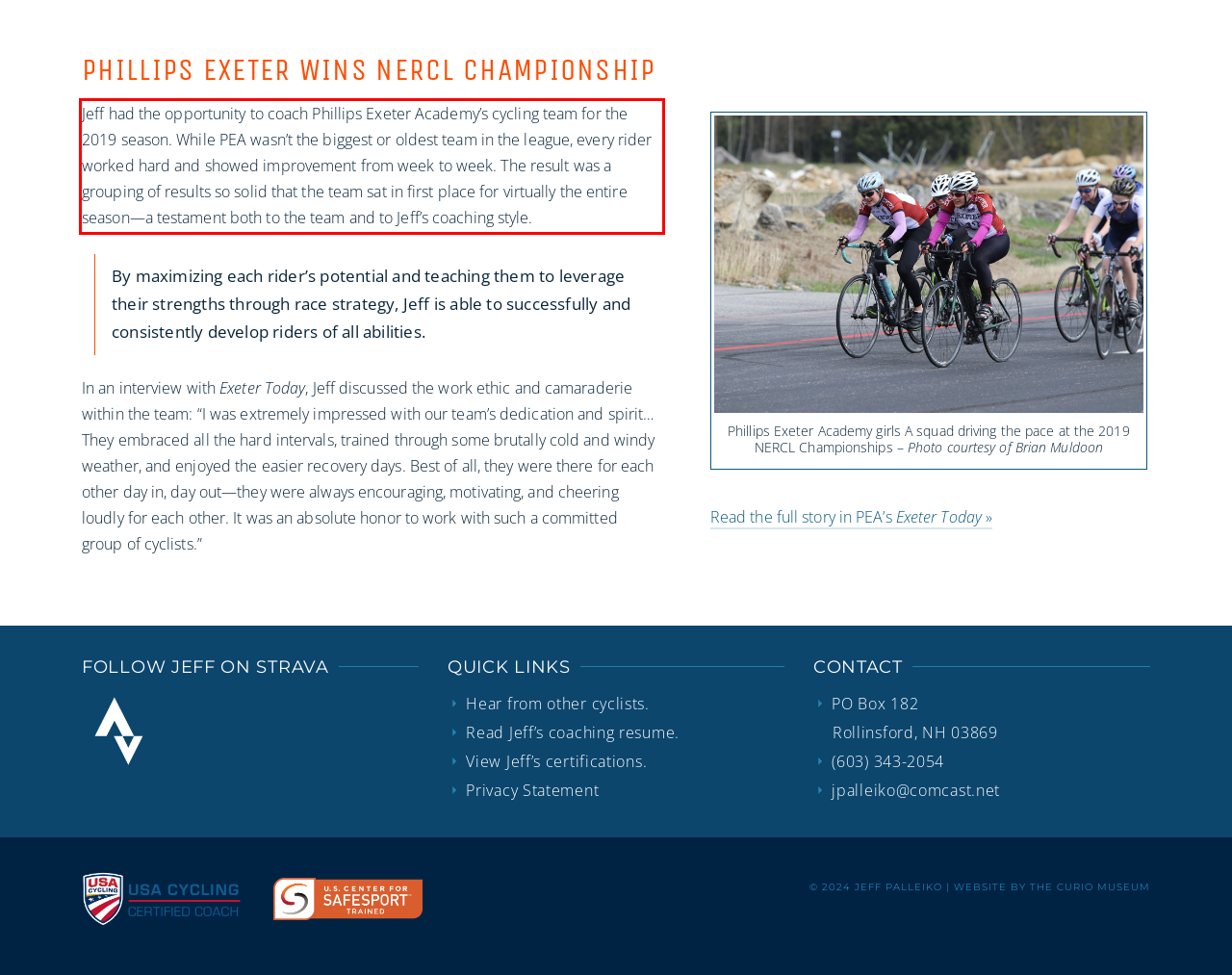By examining the provided screenshot of a webpage, recognize the text within the red bounding box and generate its text content.

Jeff had the opportunity to coach Phillips Exeter Academy’s cycling team for the 2019 season. While PEA wasn’t the biggest or oldest team in the league, every rider worked hard and showed improvement from week to week. The result was a grouping of results so solid that the team sat in first place for virtually the entire season—a testament both to the team and to Jeff’s coaching style.